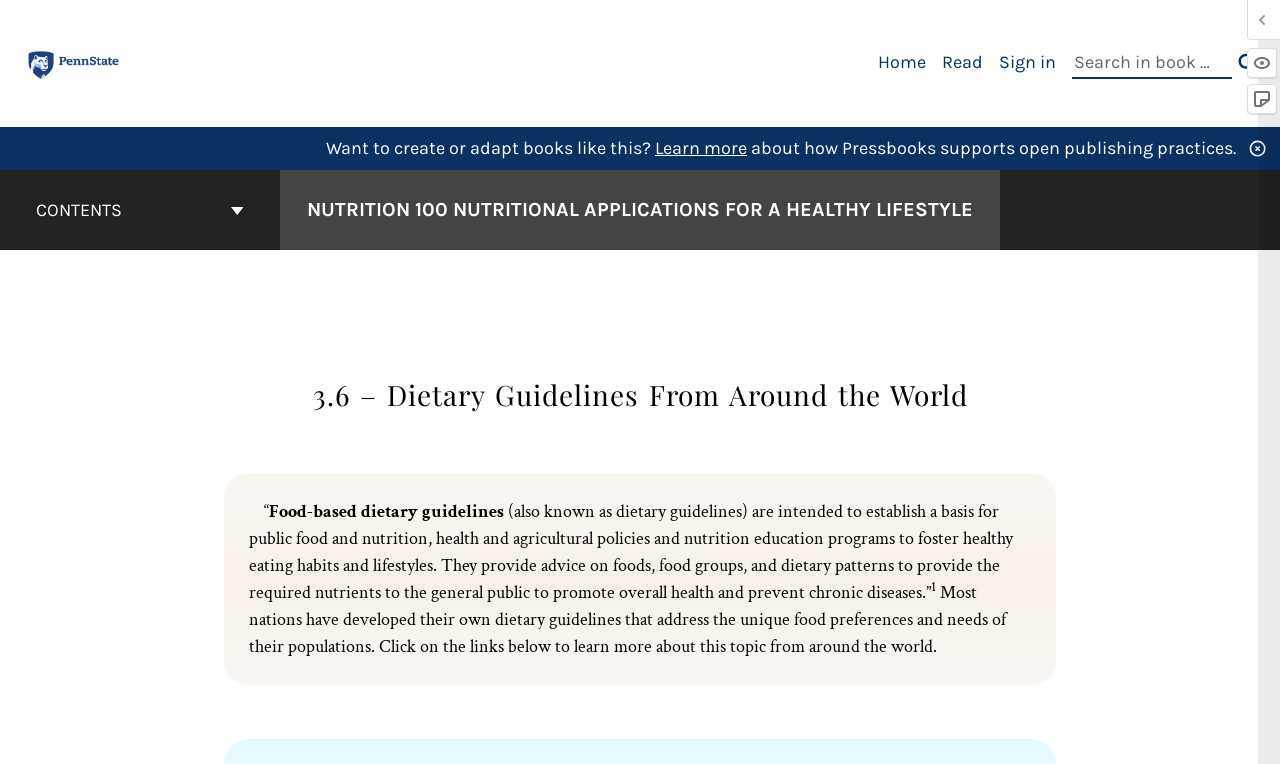Give the bounding box coordinates for the element described as: "white knight".

None